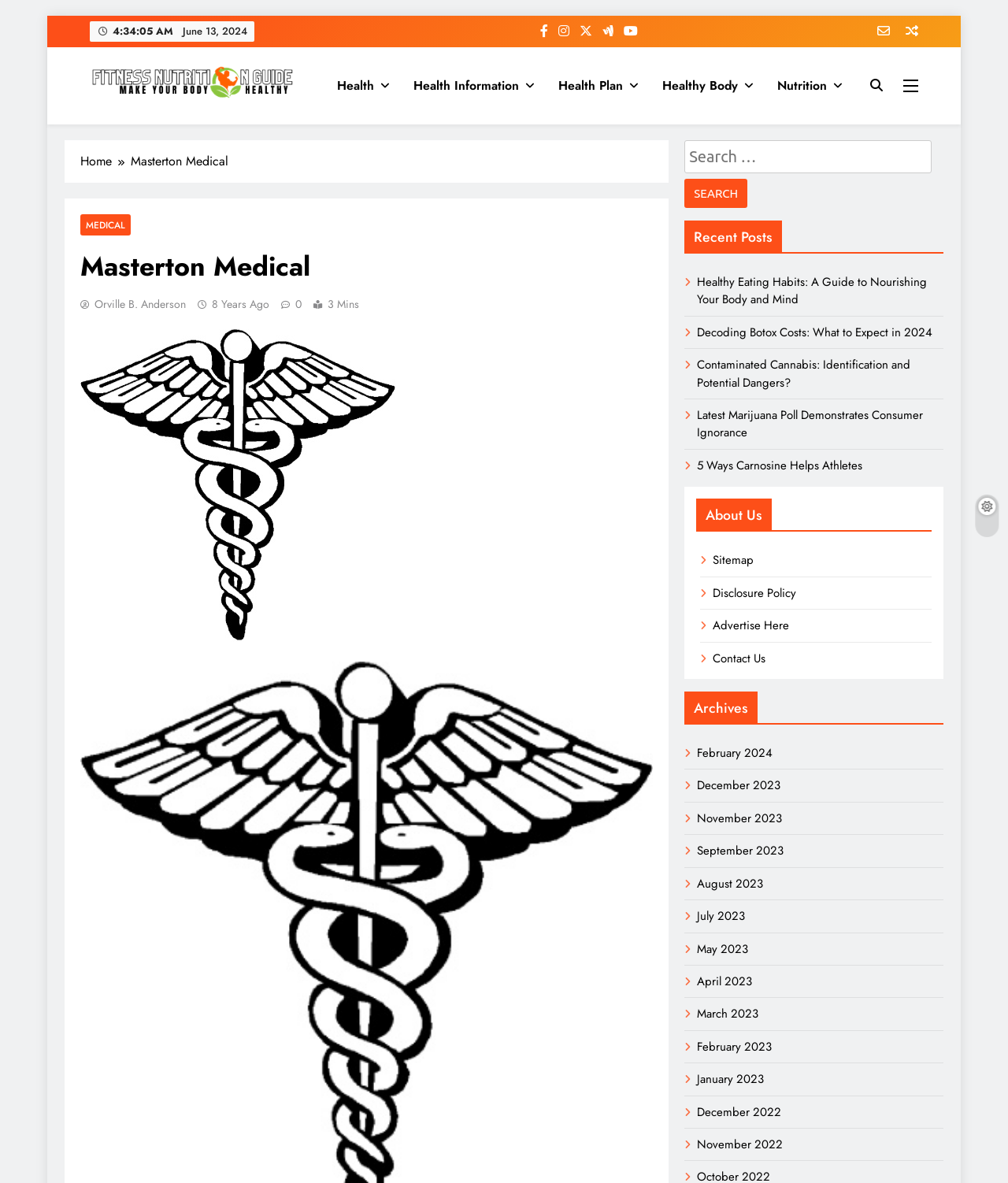Answer the question in a single word or phrase:
What is the current date displayed on the webpage?

June 13, 2024